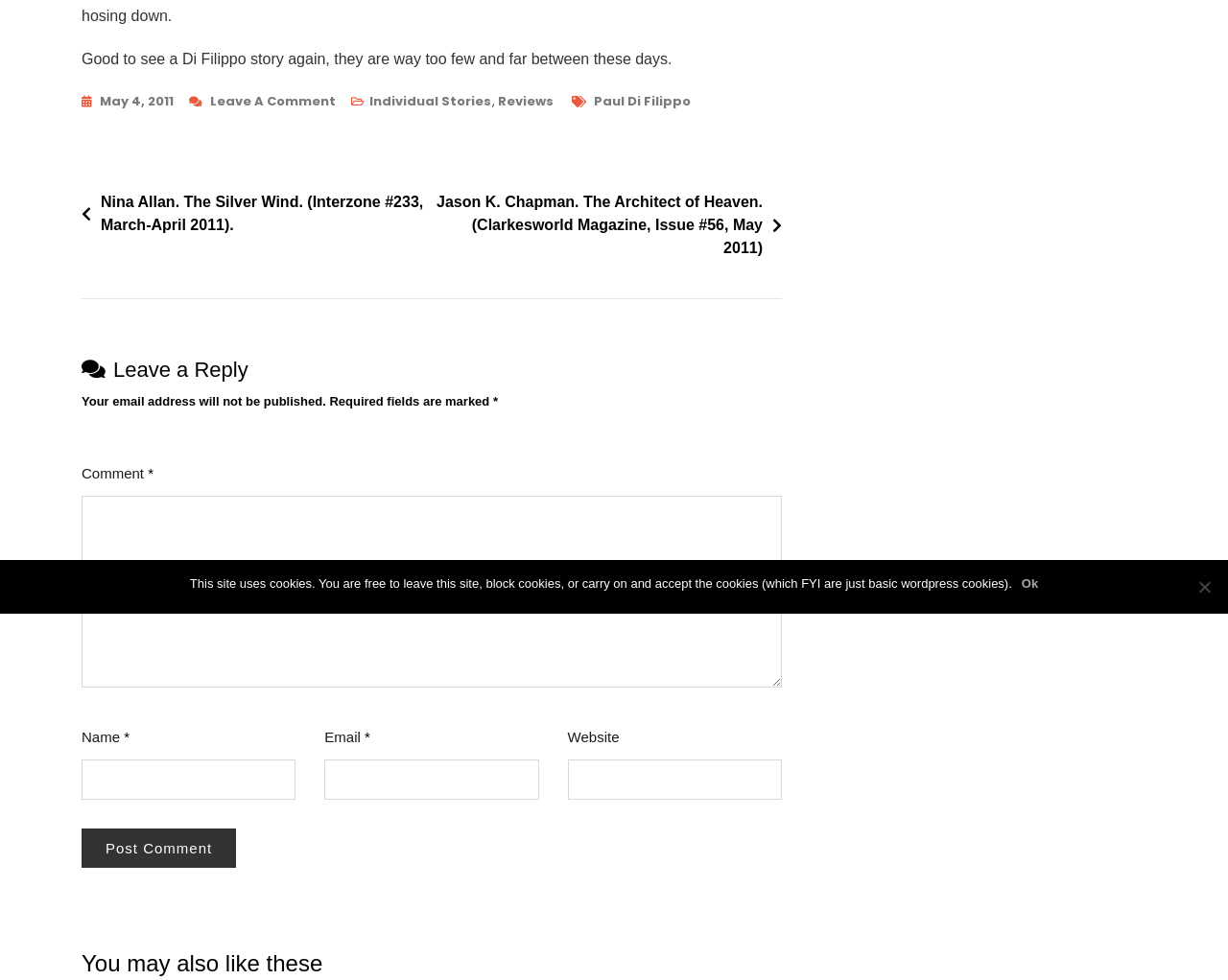Bounding box coordinates are to be given in the format (top-left x, top-left y, bottom-right x, bottom-right y). All values must be floating point numbers between 0 and 1. Provide the bounding box coordinate for the UI element described as: Reviews

[0.405, 0.091, 0.451, 0.116]